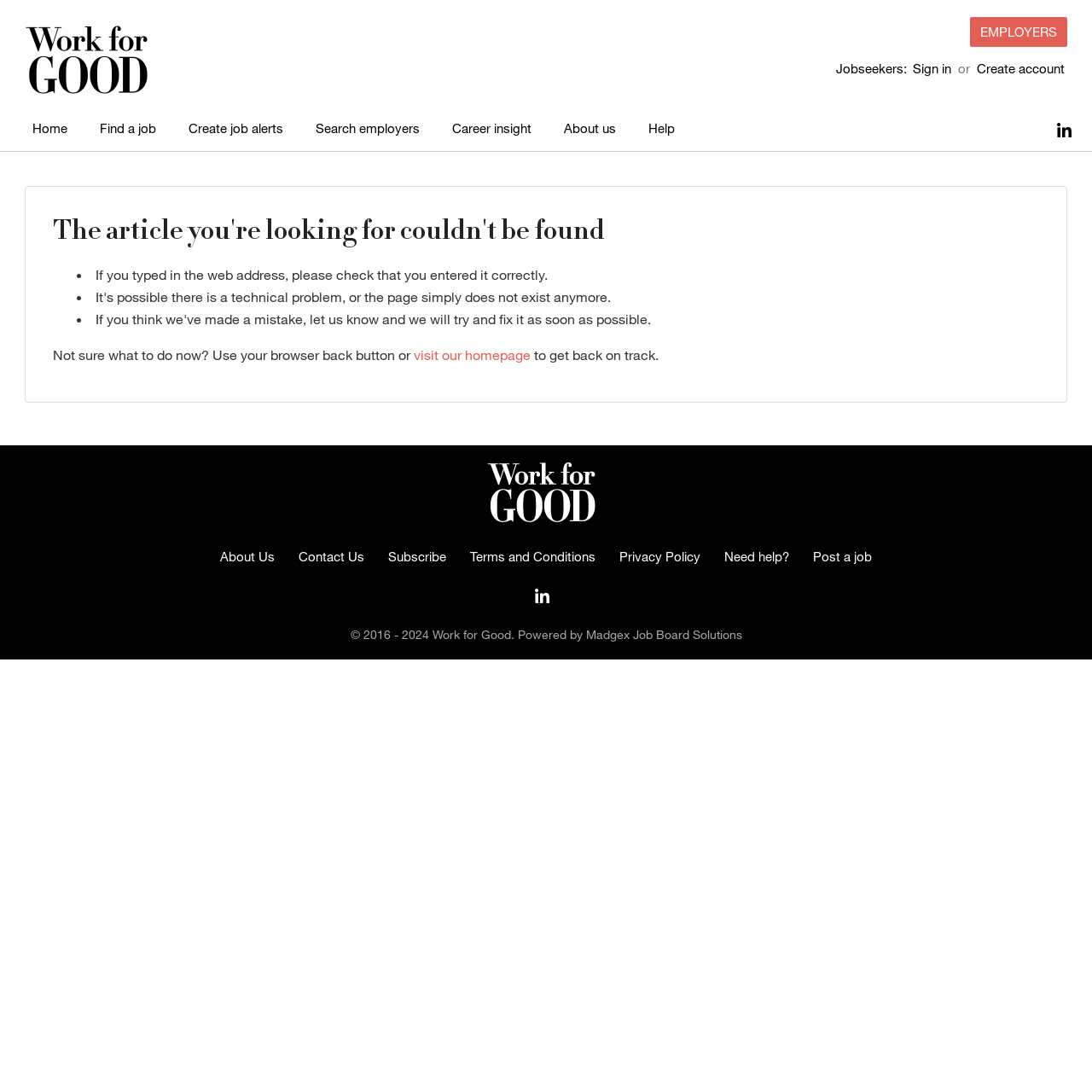Extract the primary headline from the webpage and present its text.

The article you're looking for couldn't be found